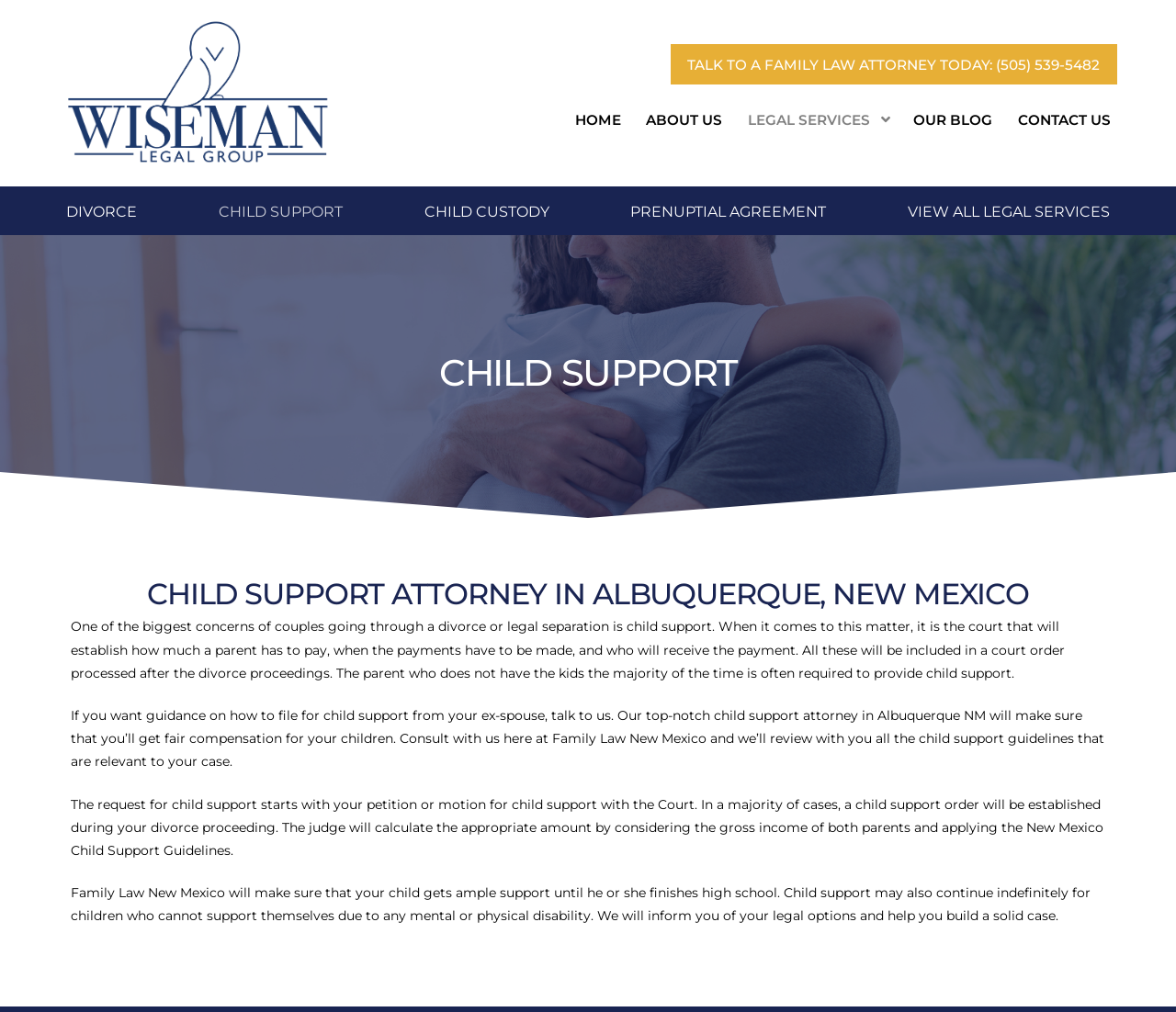Using the element description: "Divorce", determine the bounding box coordinates. The coordinates should be in the format [left, top, right, bottom], with values between 0 and 1.

[0.05, 0.195, 0.123, 0.232]